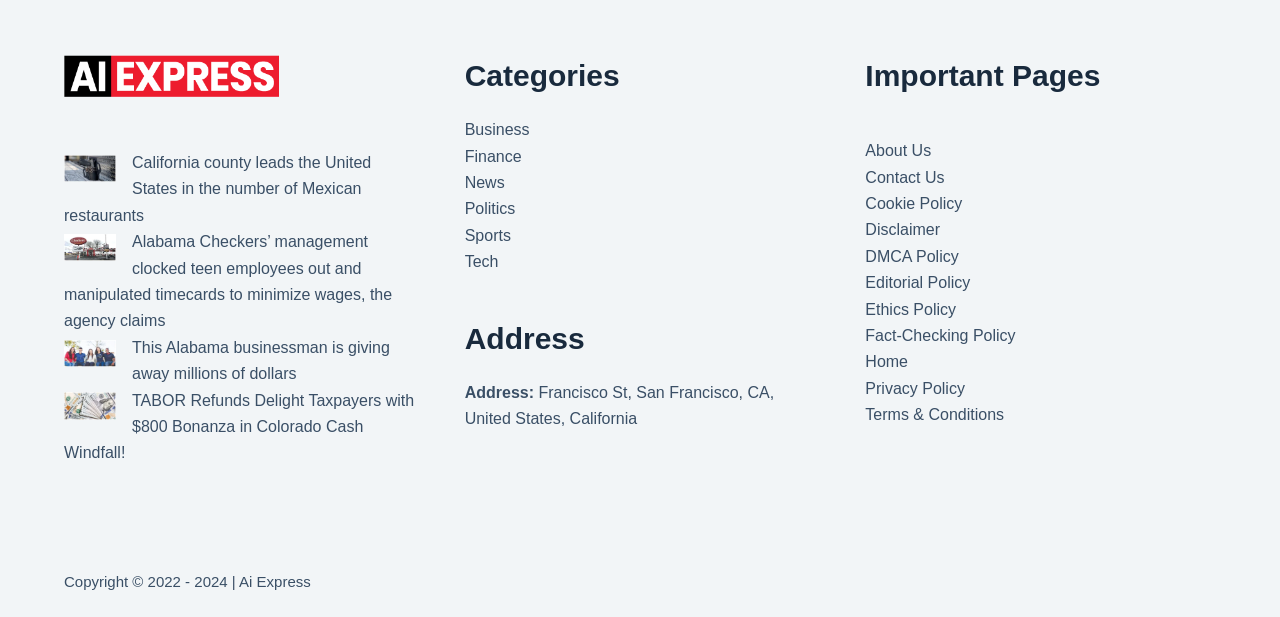Please locate the bounding box coordinates of the element's region that needs to be clicked to follow the instruction: "View the 'Business' category". The bounding box coordinates should be provided as four float numbers between 0 and 1, i.e., [left, top, right, bottom].

[0.363, 0.196, 0.414, 0.224]